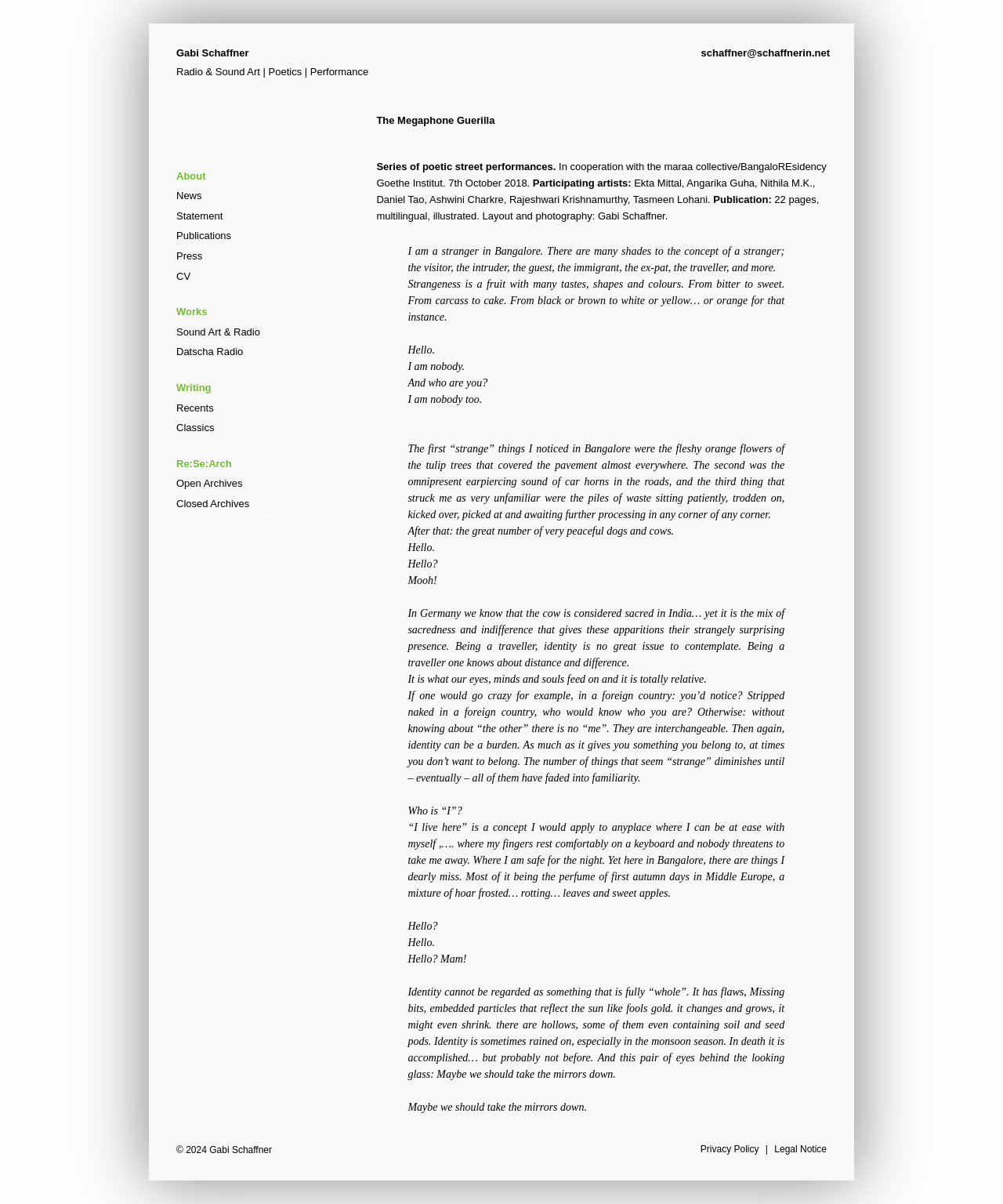Determine the bounding box coordinates for the clickable element required to fulfill the instruction: "Contact Gabi Schaffner via email". Provide the coordinates as four float numbers between 0 and 1, i.e., [left, top, right, bottom].

[0.695, 0.025, 0.831, 0.063]